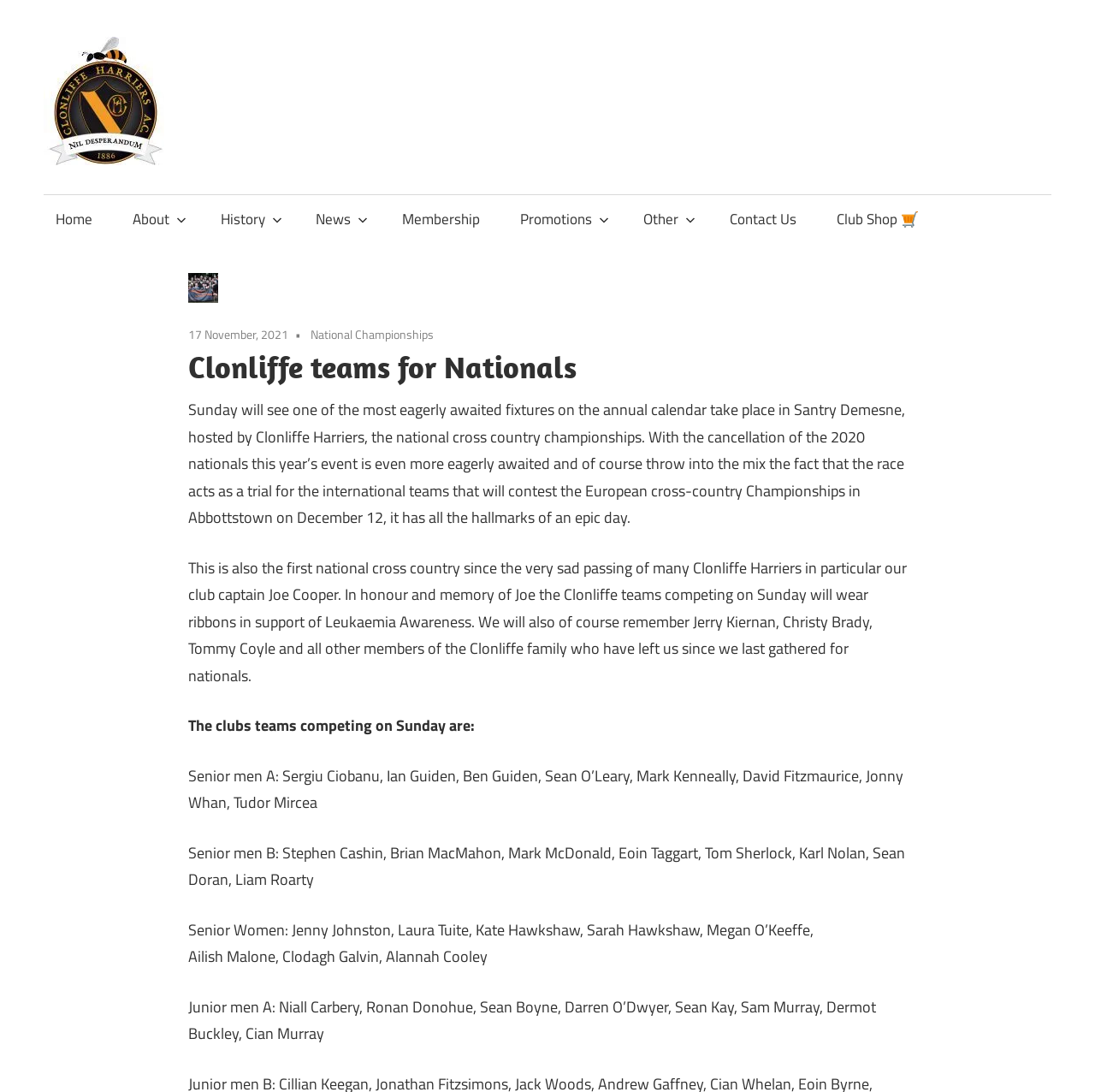What is the name of the event being hosted by Clonliffe Harriers?
Please look at the screenshot and answer using one word or phrase.

National Championships